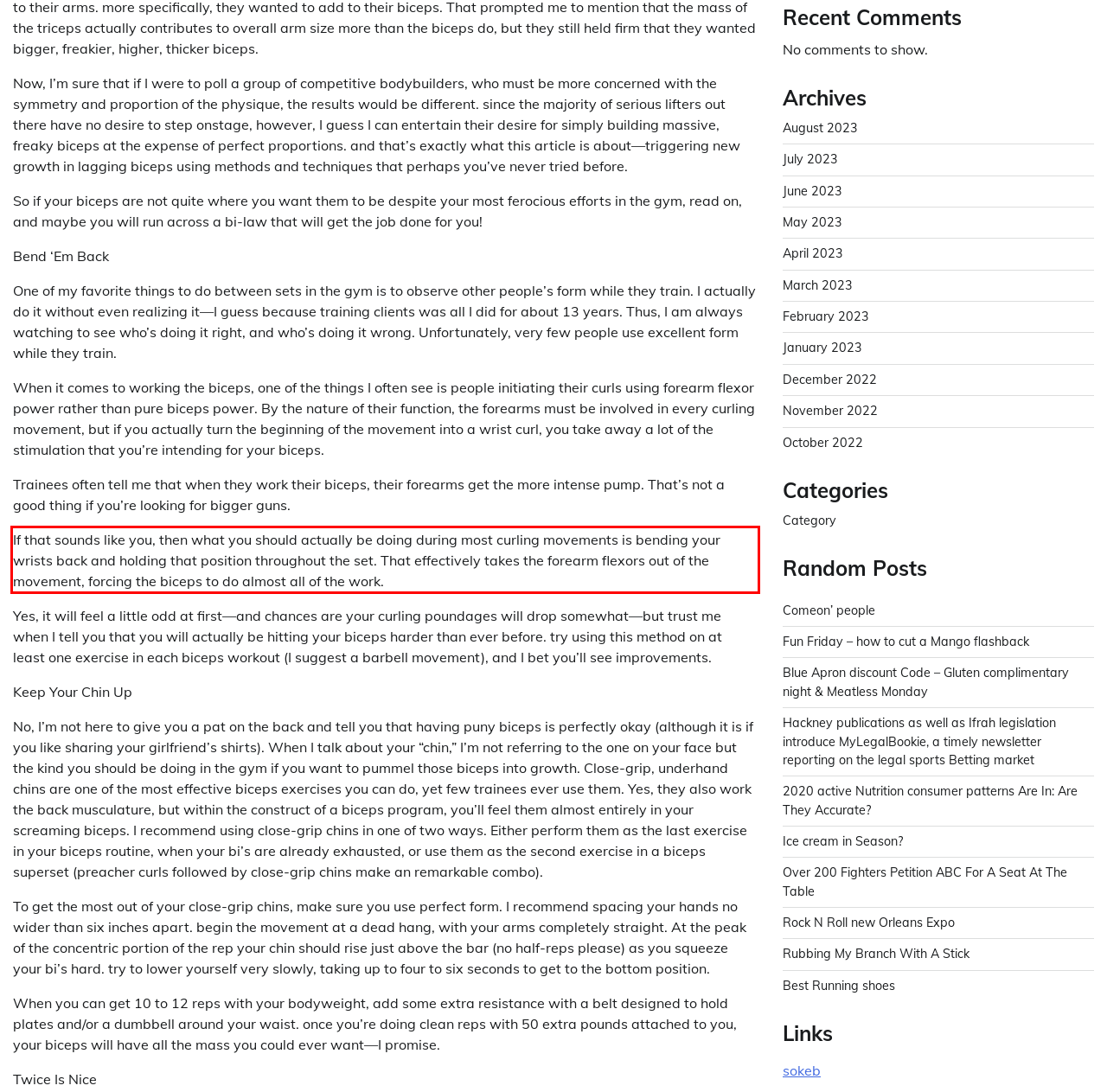You are provided with a webpage screenshot that includes a red rectangle bounding box. Extract the text content from within the bounding box using OCR.

If that sounds like you, then what you should actually be doing during most curling movements is bending your wrists back and holding that position throughout the set. That effectively takes the forearm flexors out of the movement, forcing the biceps to do almost all of the work.